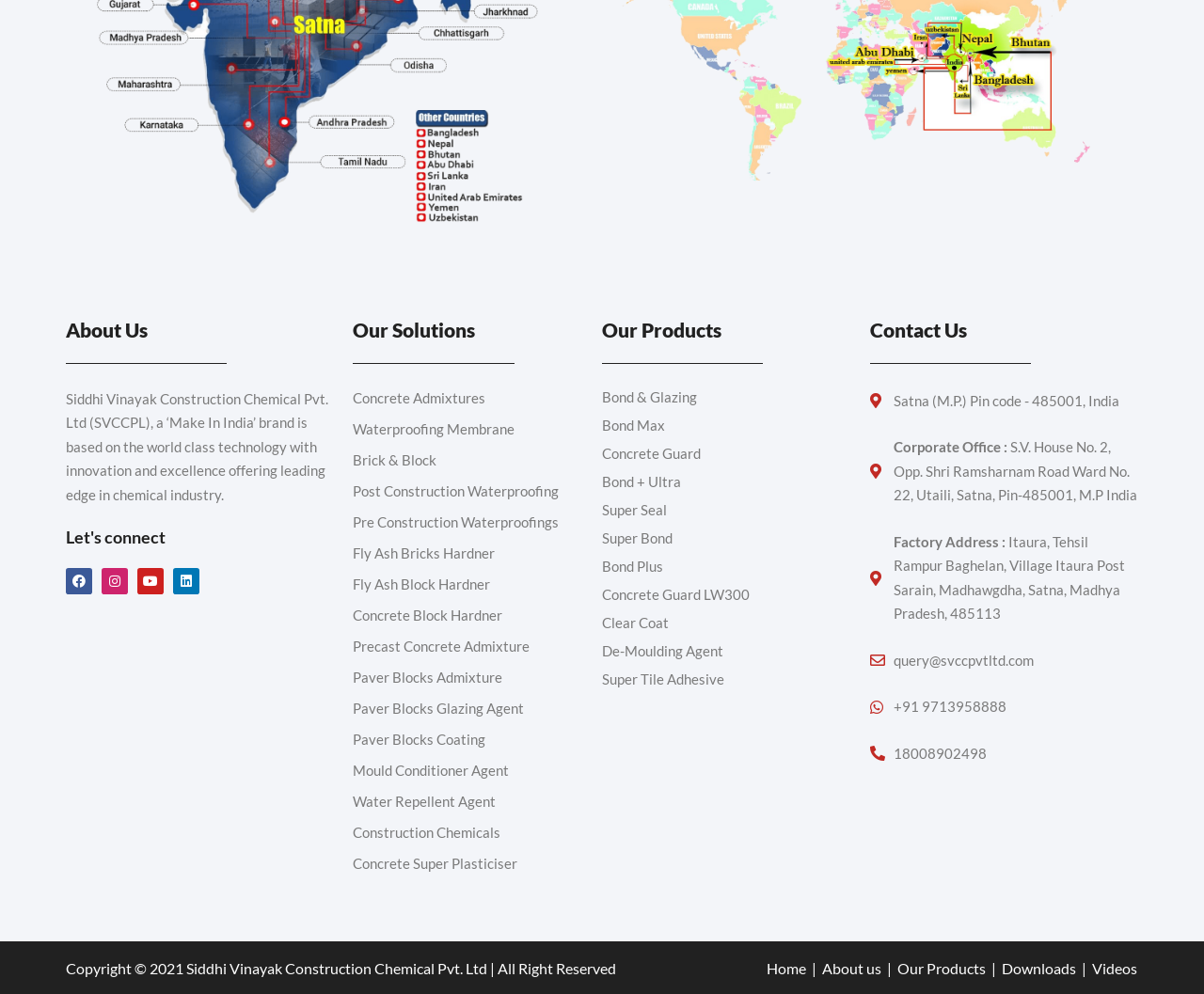Predict the bounding box of the UI element based on the description: "Fly Ash Block Hardner". The coordinates should be four float numbers between 0 and 1, formatted as [left, top, right, bottom].

[0.293, 0.579, 0.407, 0.596]